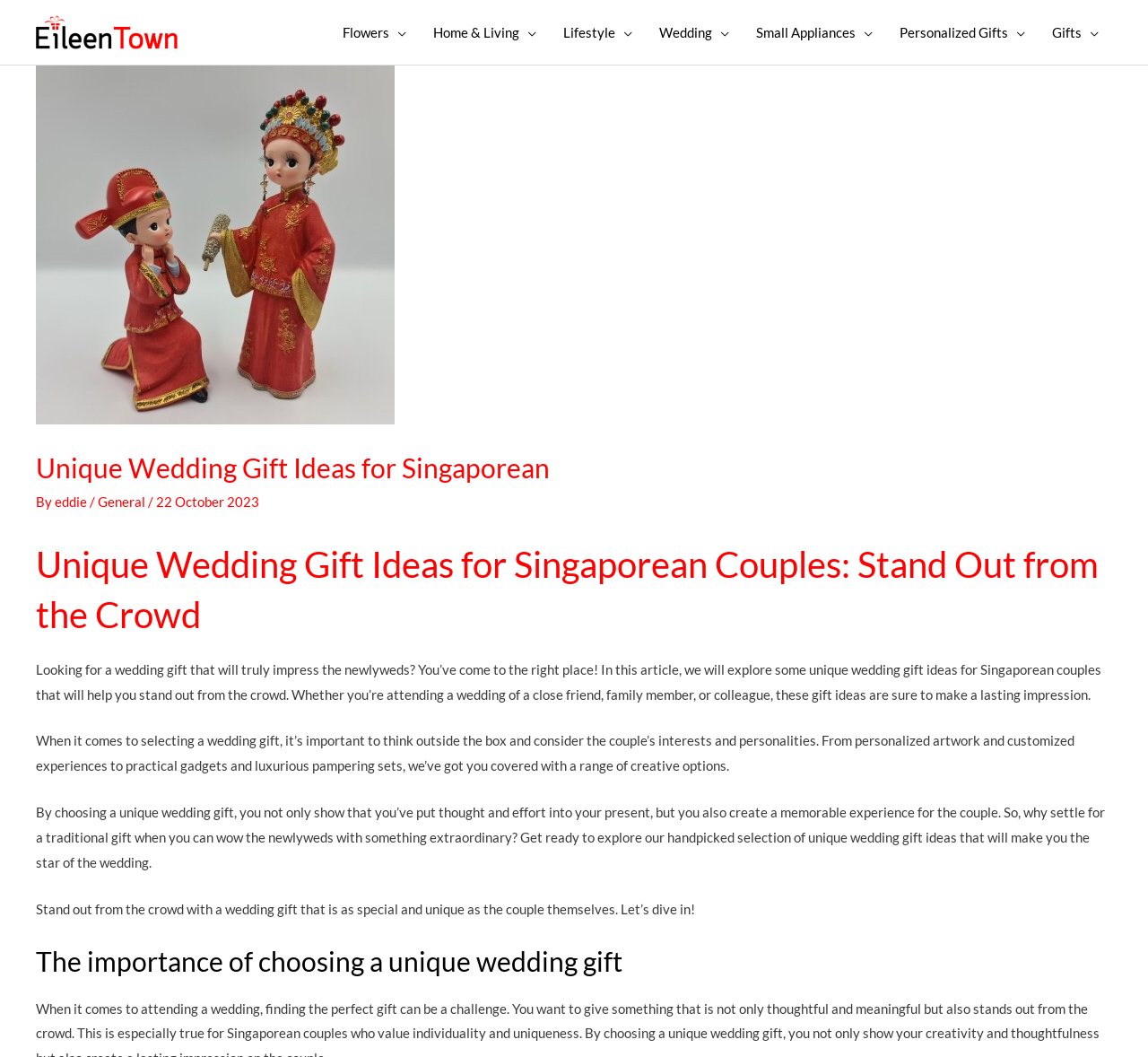Based on the element description: "parent_node: Personalized Gifts aria-label="Menu Toggle"", identify the bounding box coordinates for this UI element. The coordinates must be four float numbers between 0 and 1, listed as [left, top, right, bottom].

[0.878, 0.001, 0.893, 0.06]